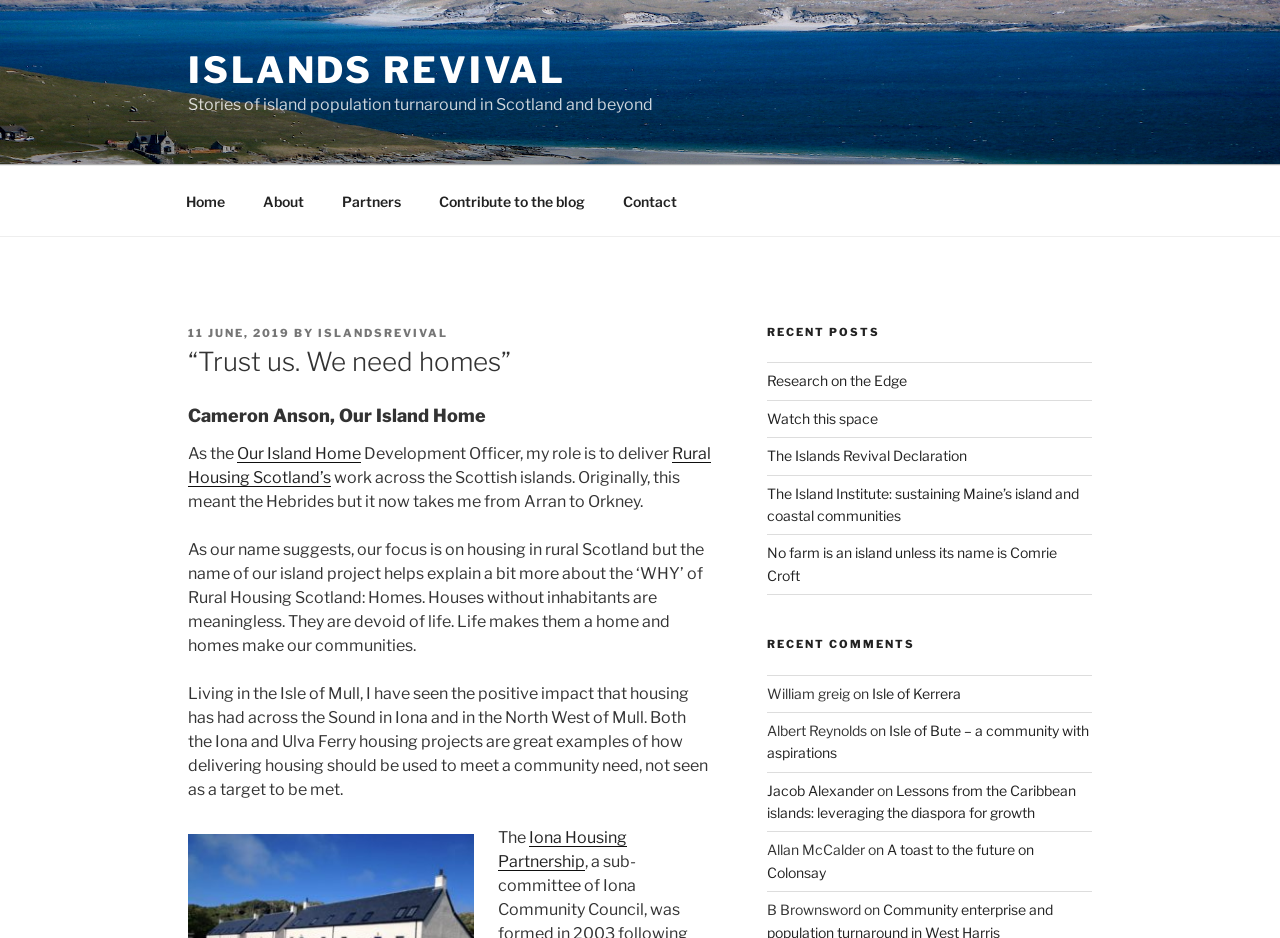Locate the bounding box coordinates of the area where you should click to accomplish the instruction: "Click on the 'Home' link".

[0.131, 0.188, 0.189, 0.24]